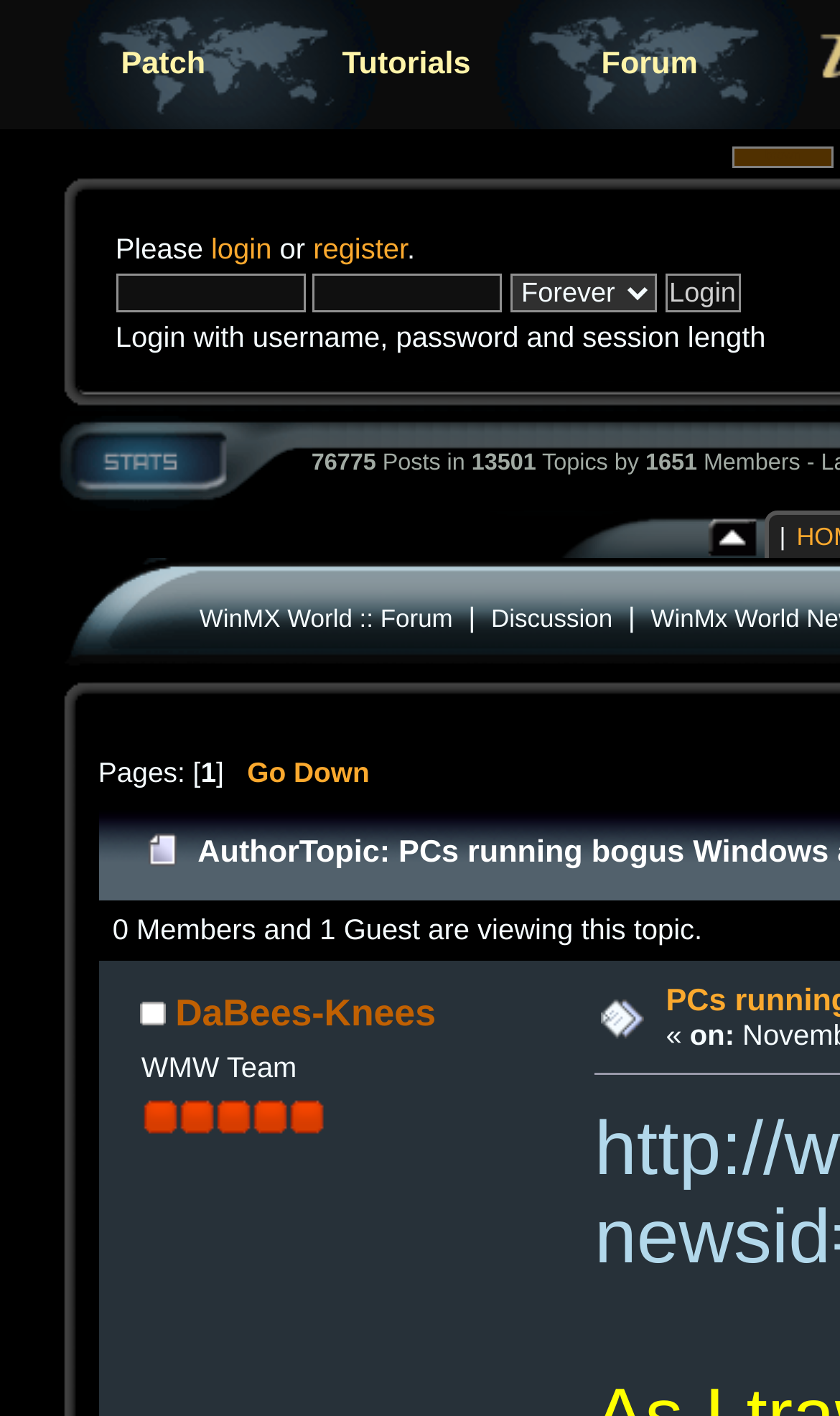Provide the bounding box coordinates of the UI element this sentence describes: "register".

[0.373, 0.164, 0.485, 0.187]